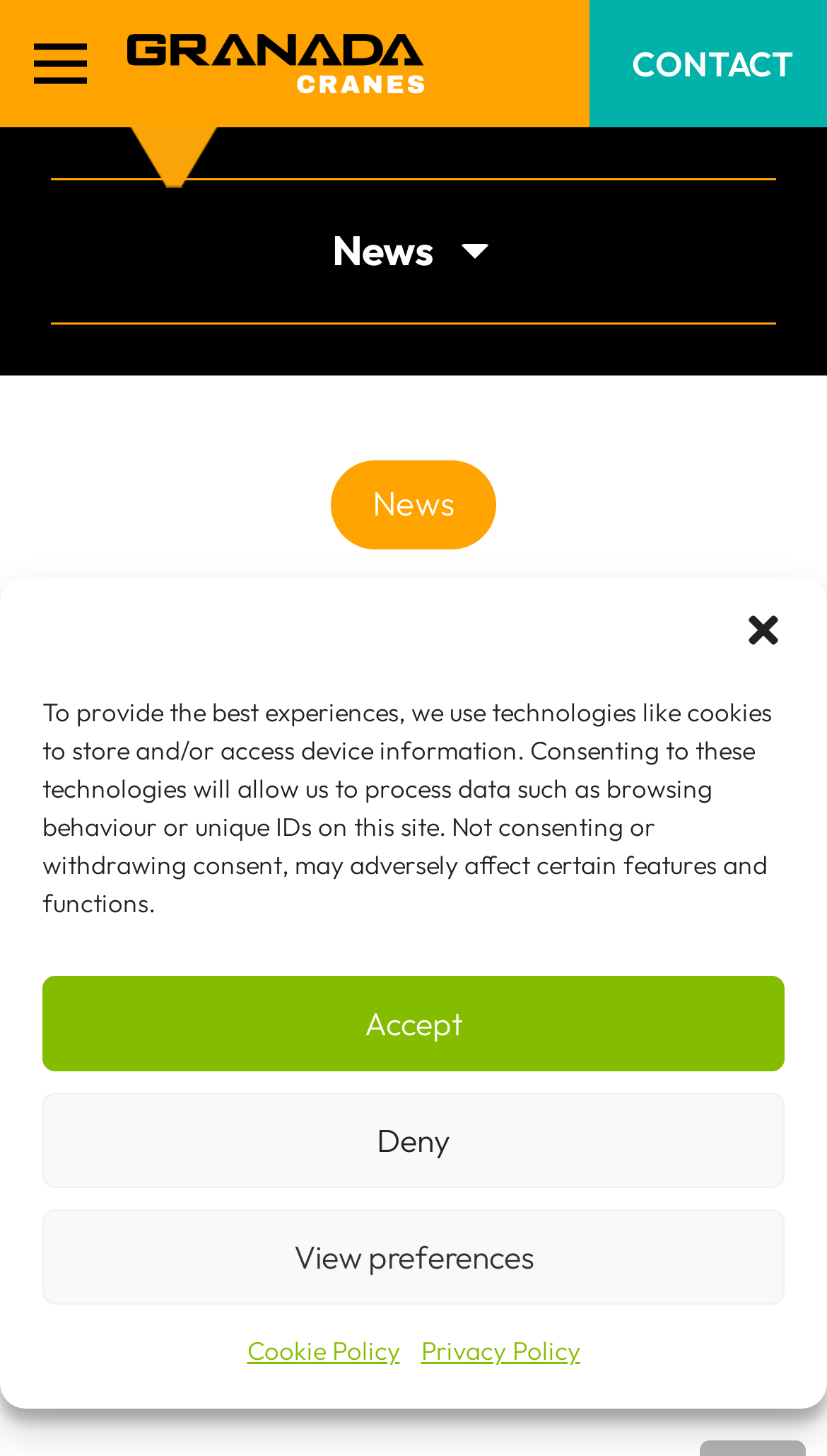Use a single word or phrase to answer the question: 
What is the name of the aircraft engine manufacturer?

Granada